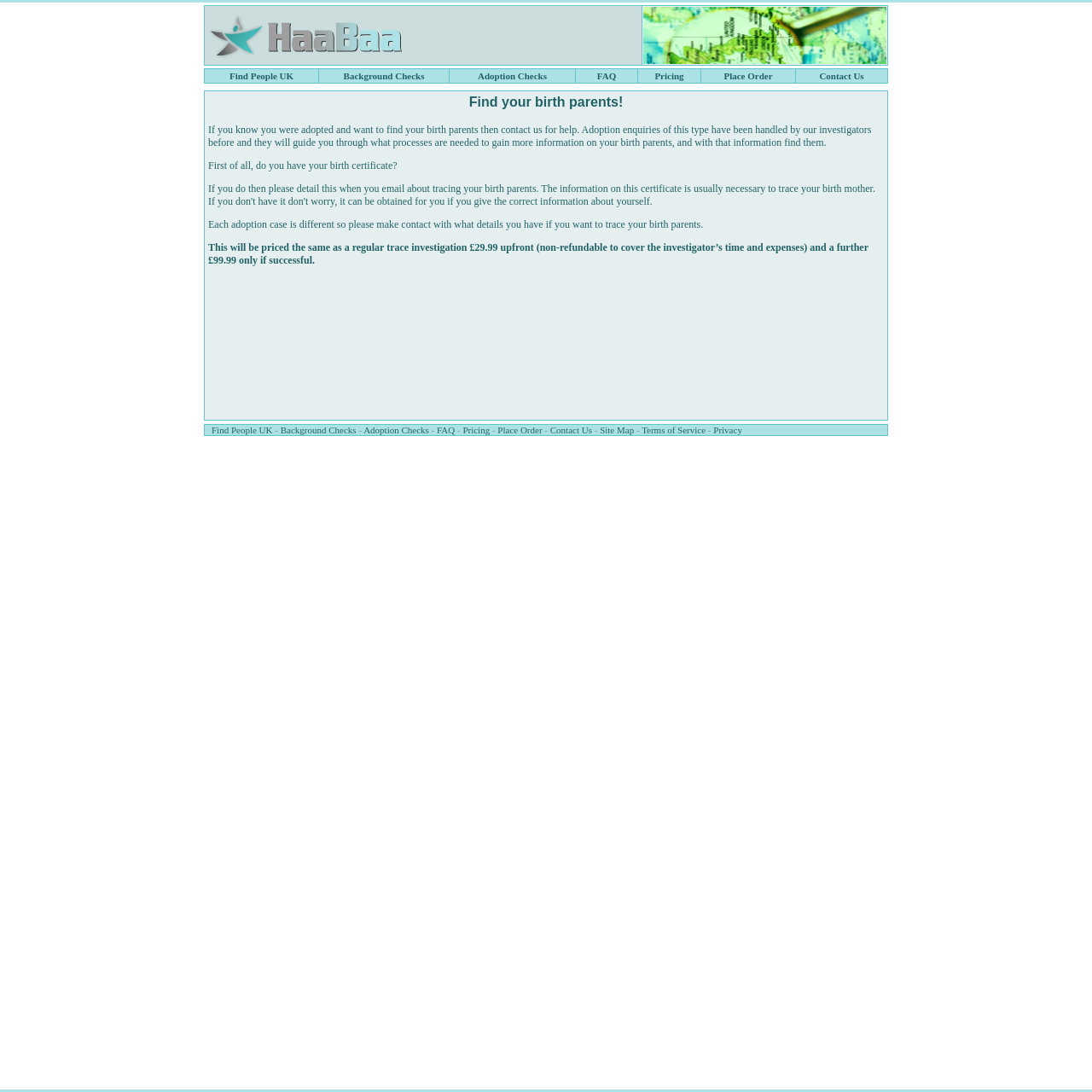Please find the bounding box coordinates (top-left x, top-left y, bottom-right x, bottom-right y) in the screenshot for the UI element described as follows: Adoption Checks

[0.333, 0.389, 0.393, 0.398]